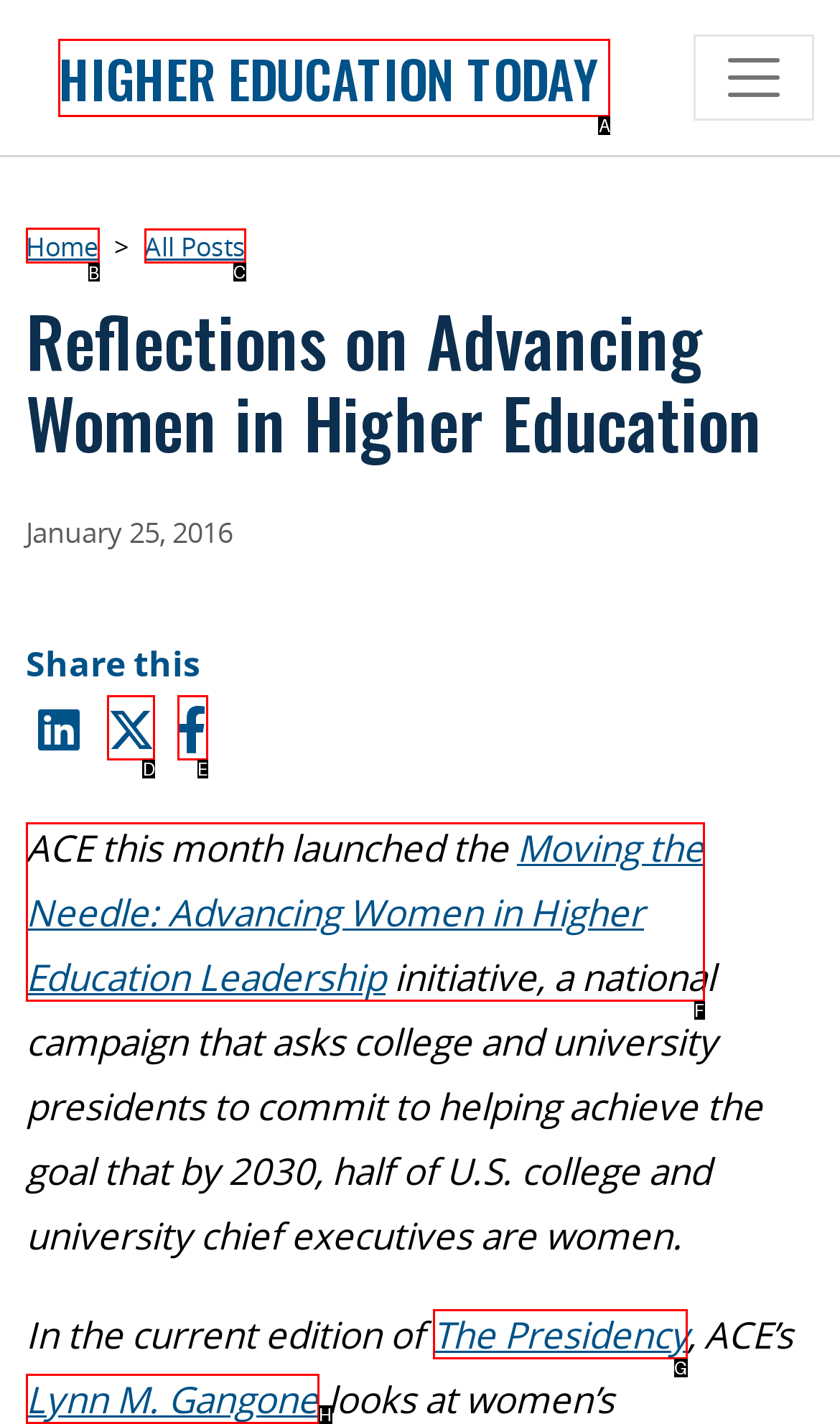Determine the letter of the element you should click to carry out the task: Click on the 'Home' link
Answer with the letter from the given choices.

B